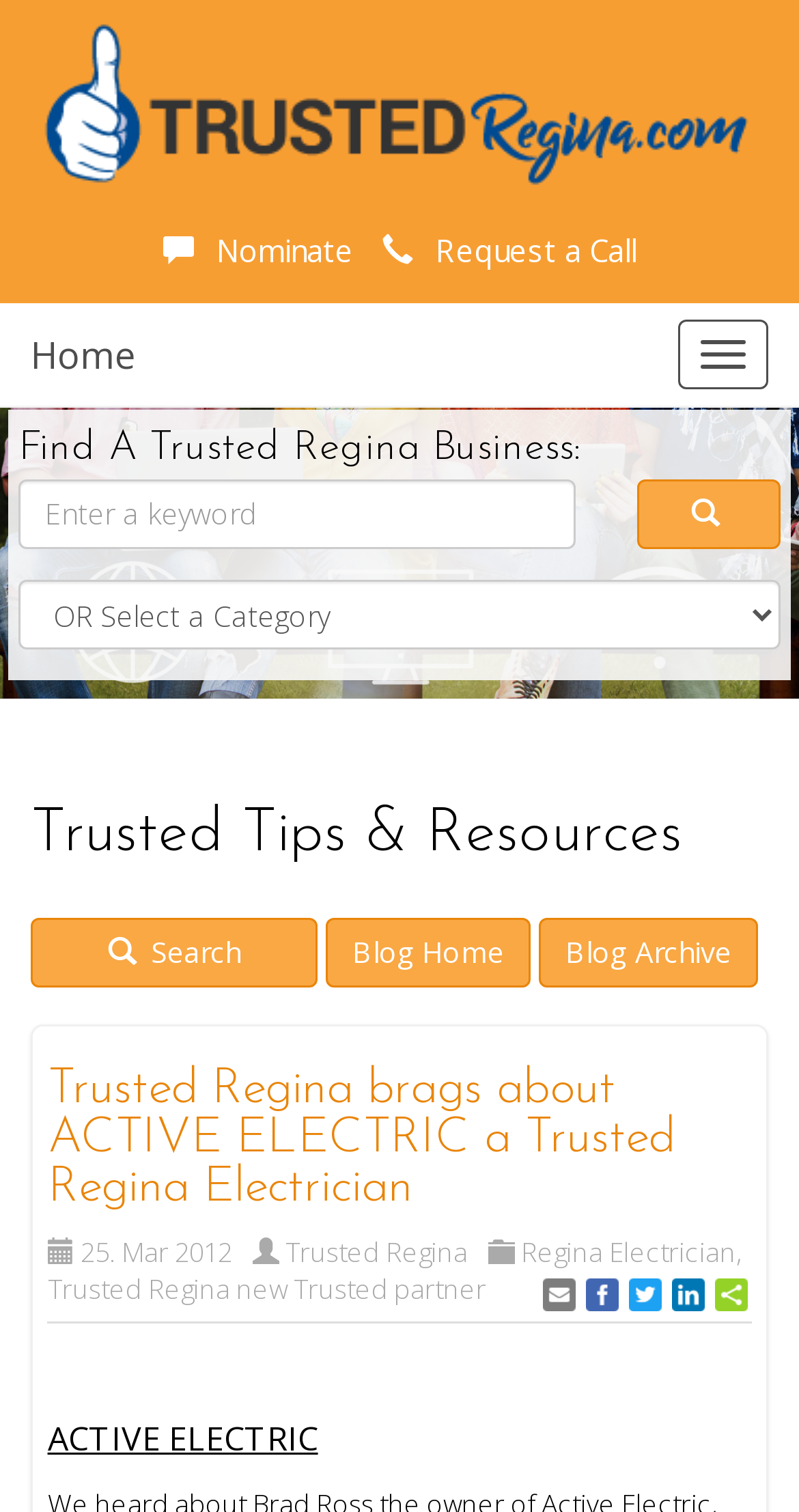Pinpoint the bounding box coordinates of the clickable element needed to complete the instruction: "Nominate a business". The coordinates should be provided as four float numbers between 0 and 1: [left, top, right, bottom].

[0.191, 0.145, 0.455, 0.188]